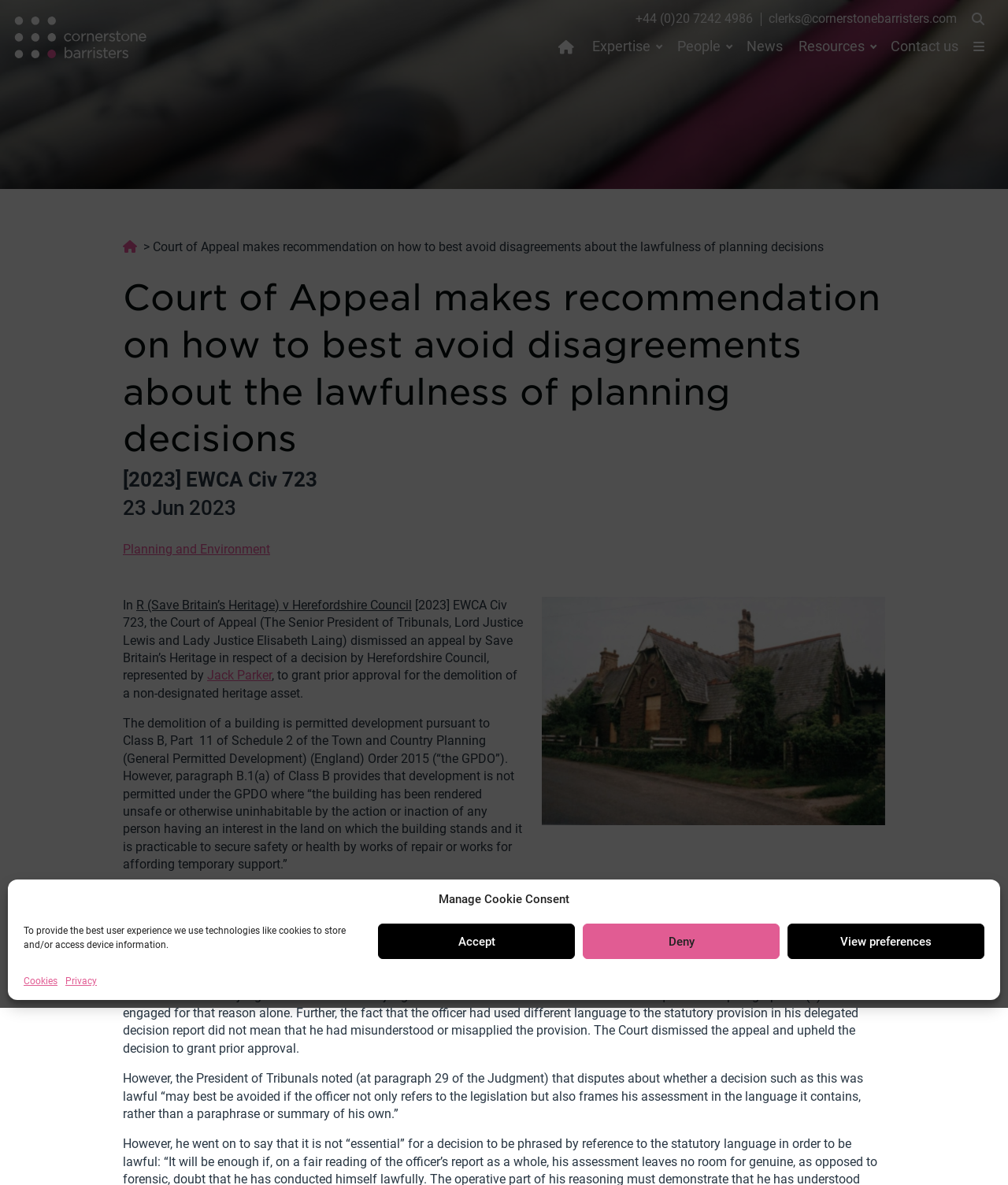What is the name of the law firm?
Based on the image content, provide your answer in one word or a short phrase.

Cornerstone Barristers